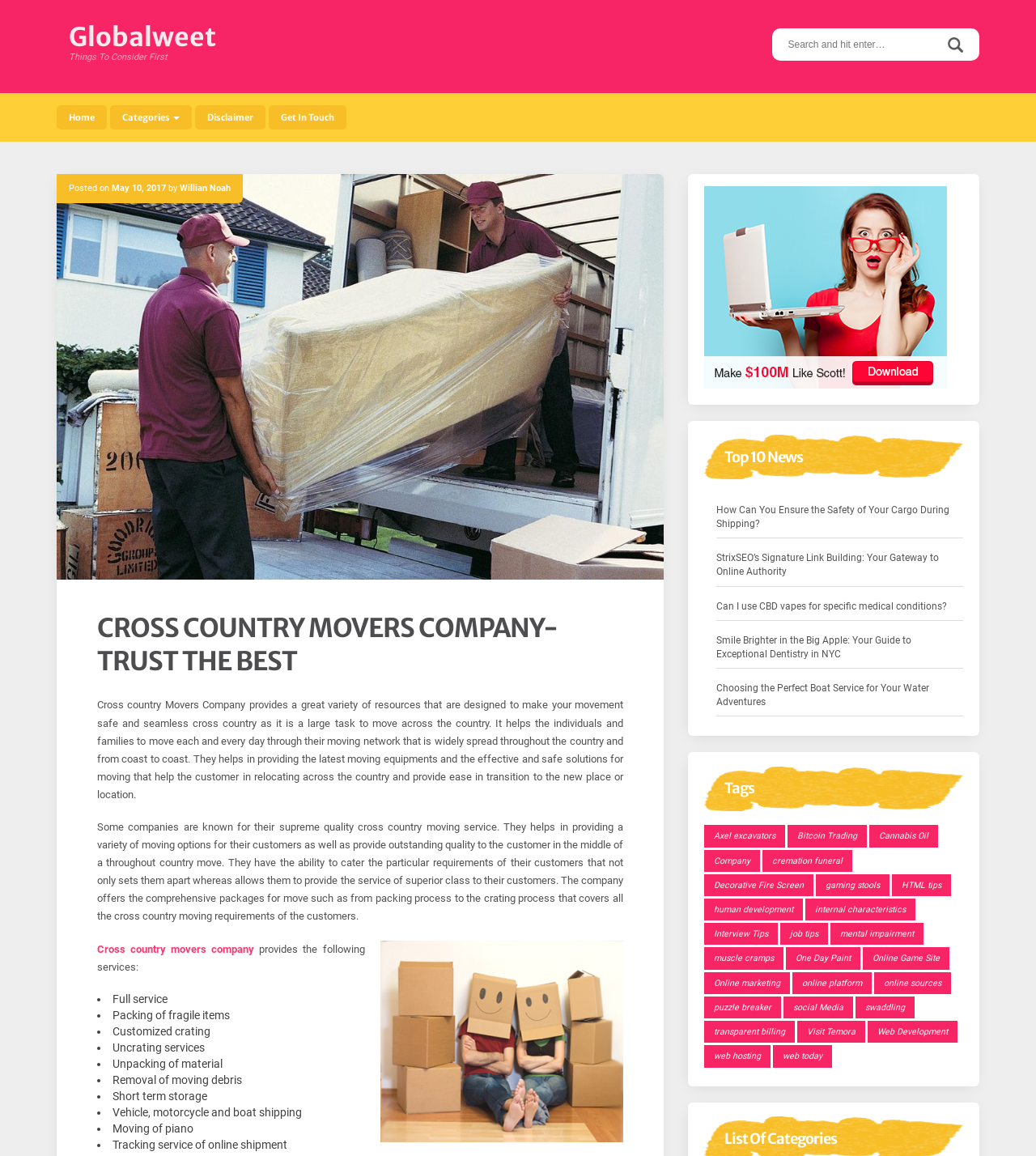Locate the bounding box coordinates of the clickable area needed to fulfill the instruction: "Get in touch with the company".

[0.259, 0.091, 0.334, 0.112]